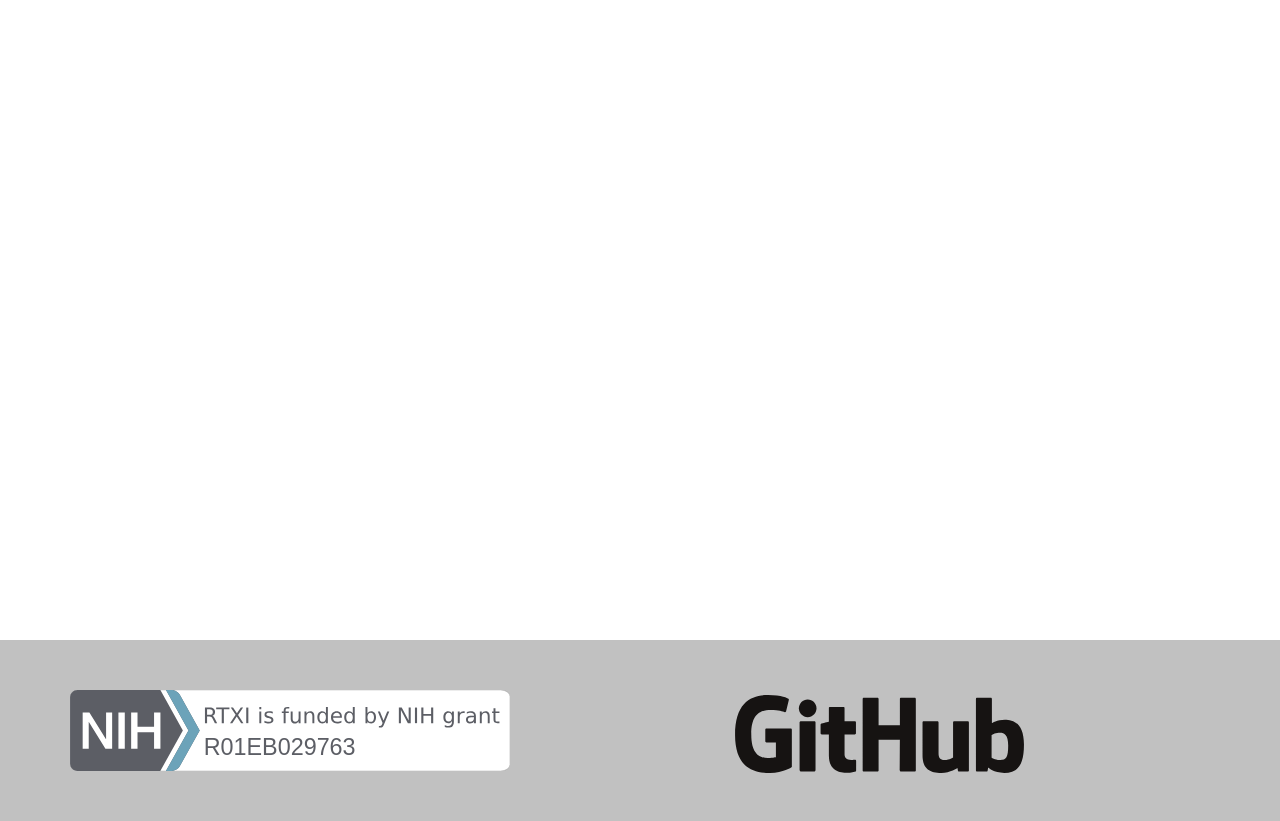Find the bounding box of the web element that fits this description: "alt="RTXI on GitHub"".

[0.512, 0.847, 0.945, 0.942]